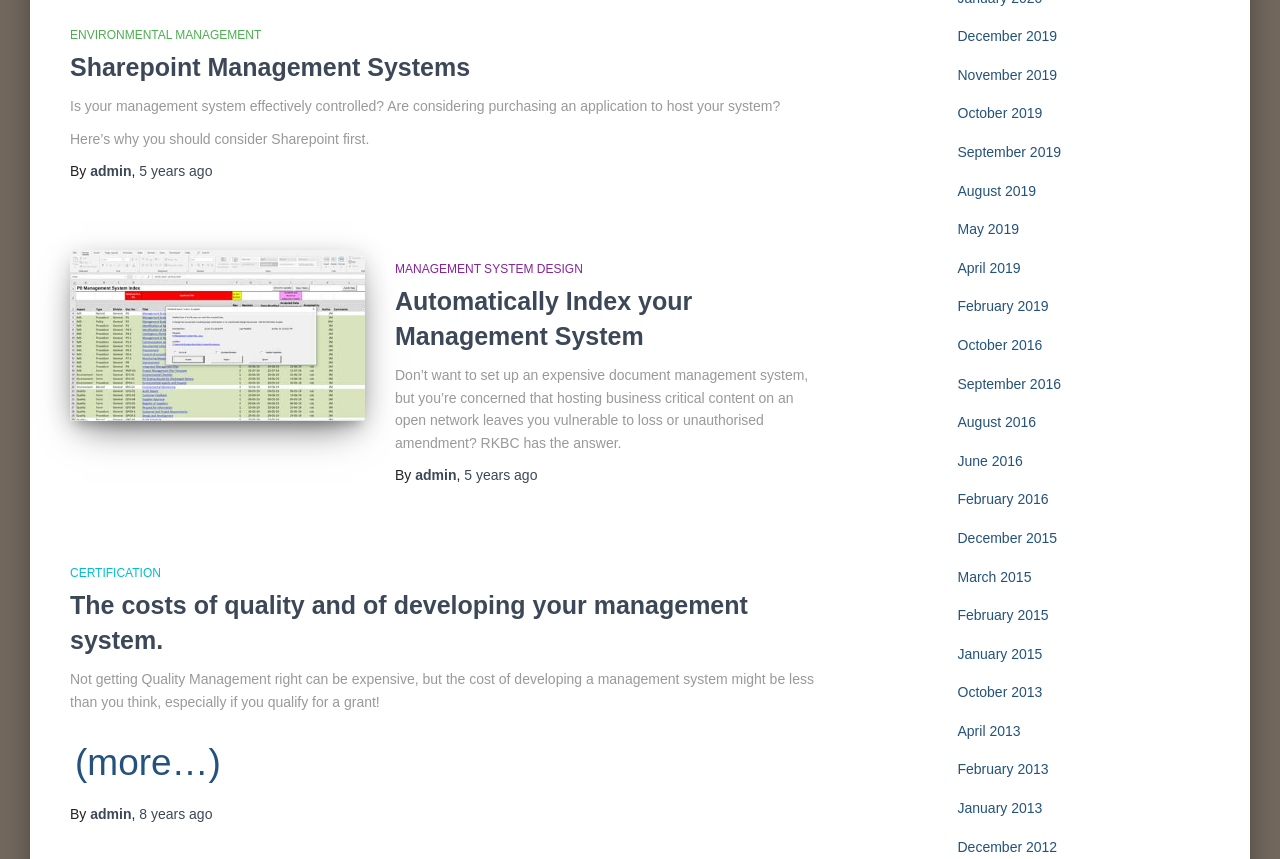Please identify the coordinates of the bounding box that should be clicked to fulfill this instruction: "Learn about 'CERTIFICATION'".

[0.055, 0.659, 0.126, 0.675]